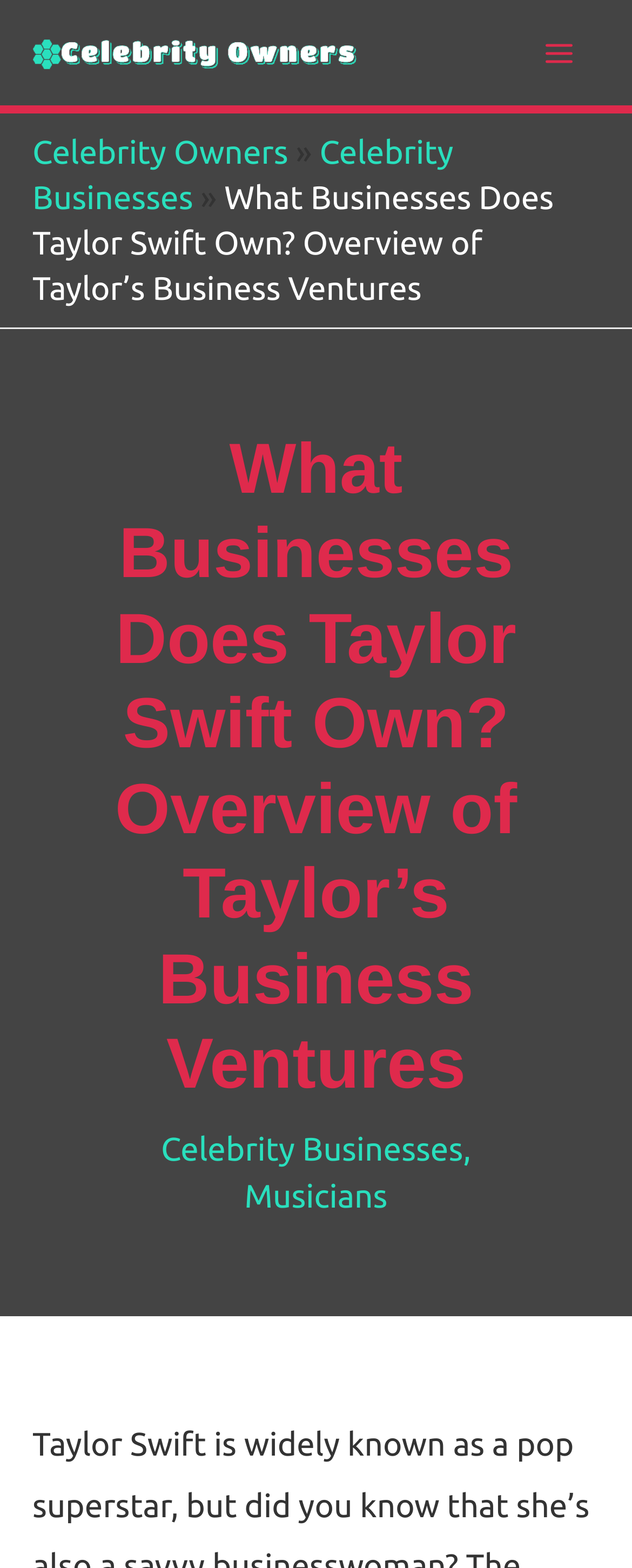What is the main topic of the webpage?
Based on the image, answer the question in a detailed manner.

The main topic of the webpage is about Taylor Swift's businesses, as indicated by the heading 'What Businesses Does Taylor Swift Own? Overview of Taylor’s Business Ventures'.